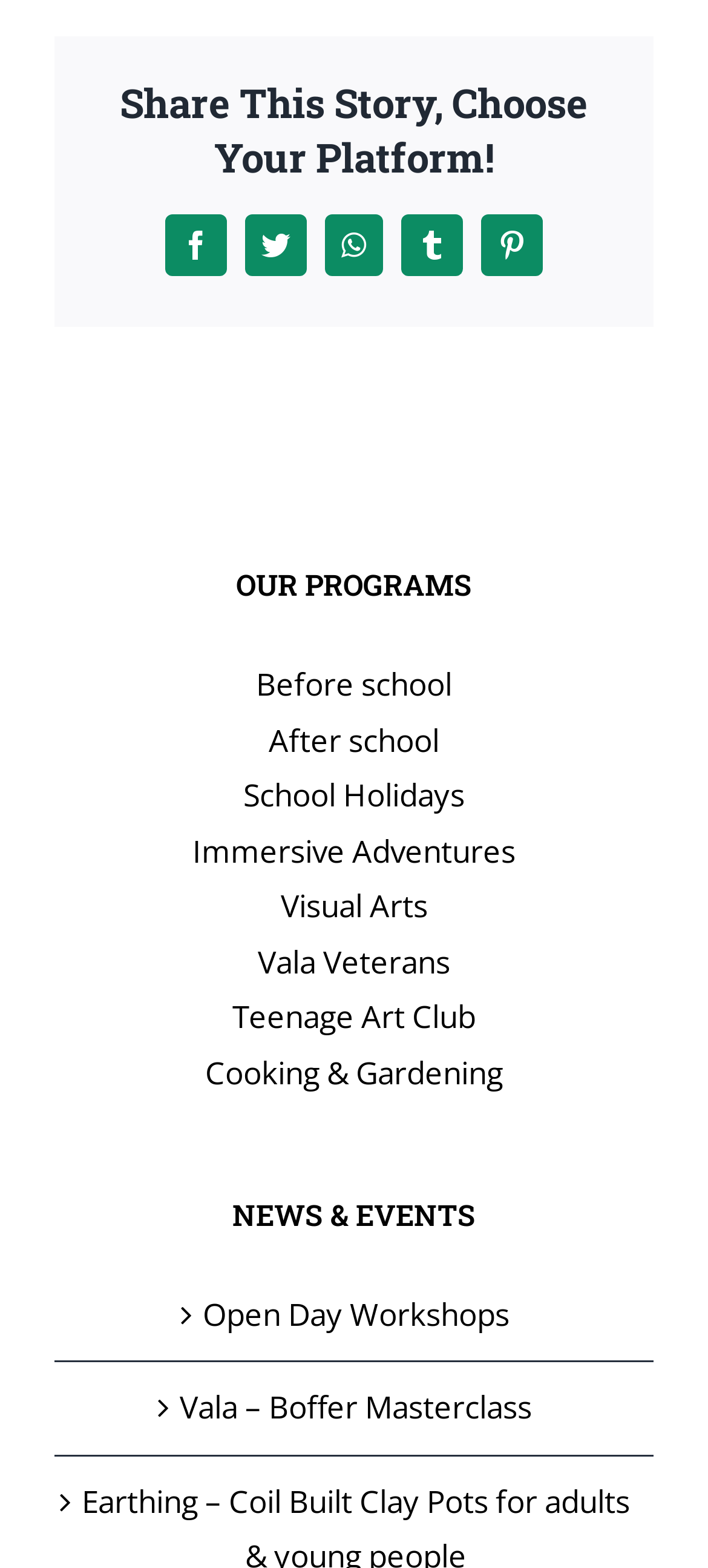Locate the bounding box coordinates of the element you need to click to accomplish the task described by this instruction: "Explore Before school program".

[0.077, 0.419, 0.923, 0.455]